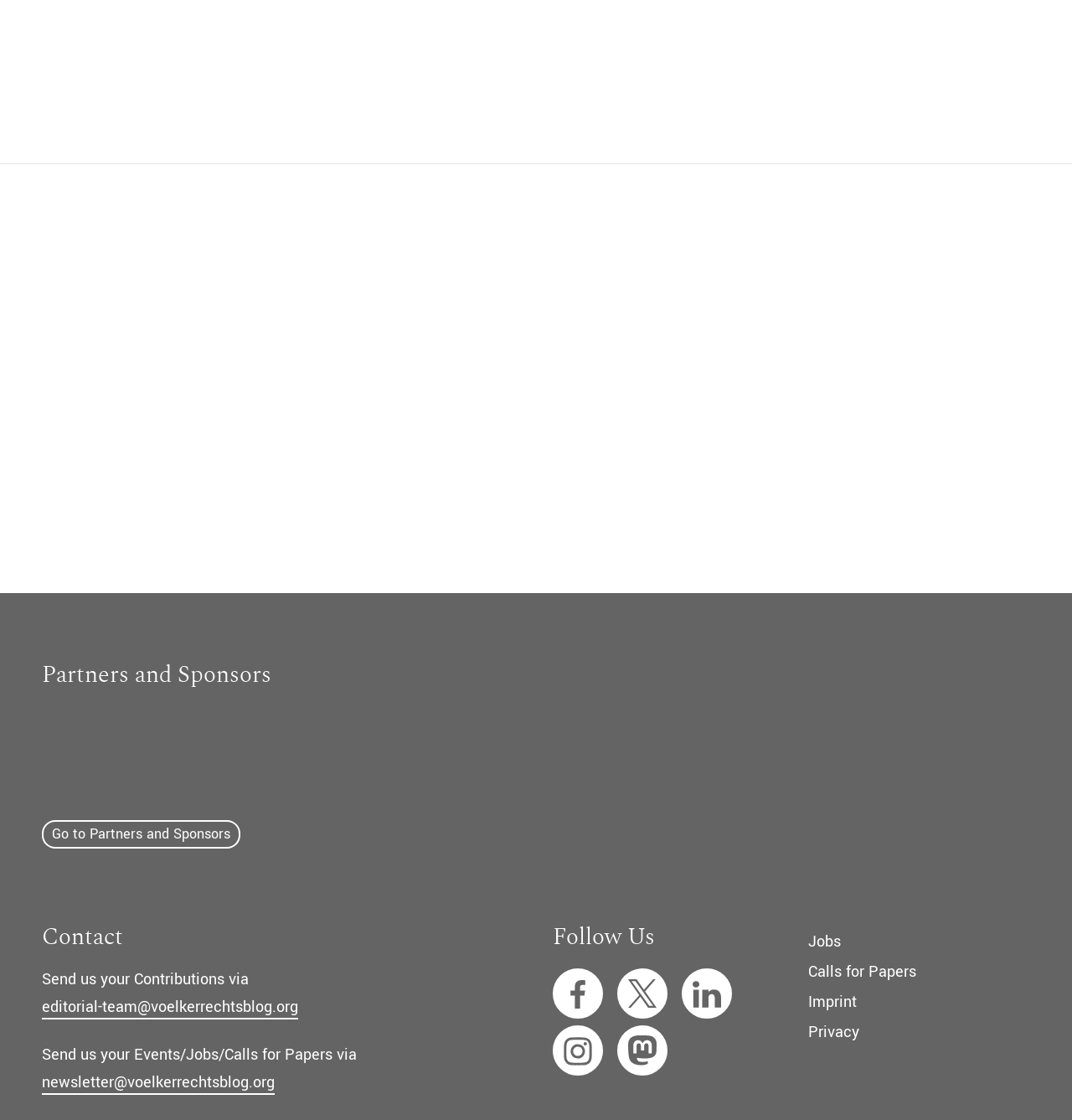Please examine the image and answer the question with a detailed explanation:
What is required to subscribe to the blog?

The presence of a textbox for entering an email address and a checkbox for accepting the privacy policy, along with the text 'Subscribe to stay informed via e-mail about new posts published on Völkerrechtsblog and enter your e-mail address below.' suggests that an email address and acceptance of the privacy policy are required to subscribe to the blog.